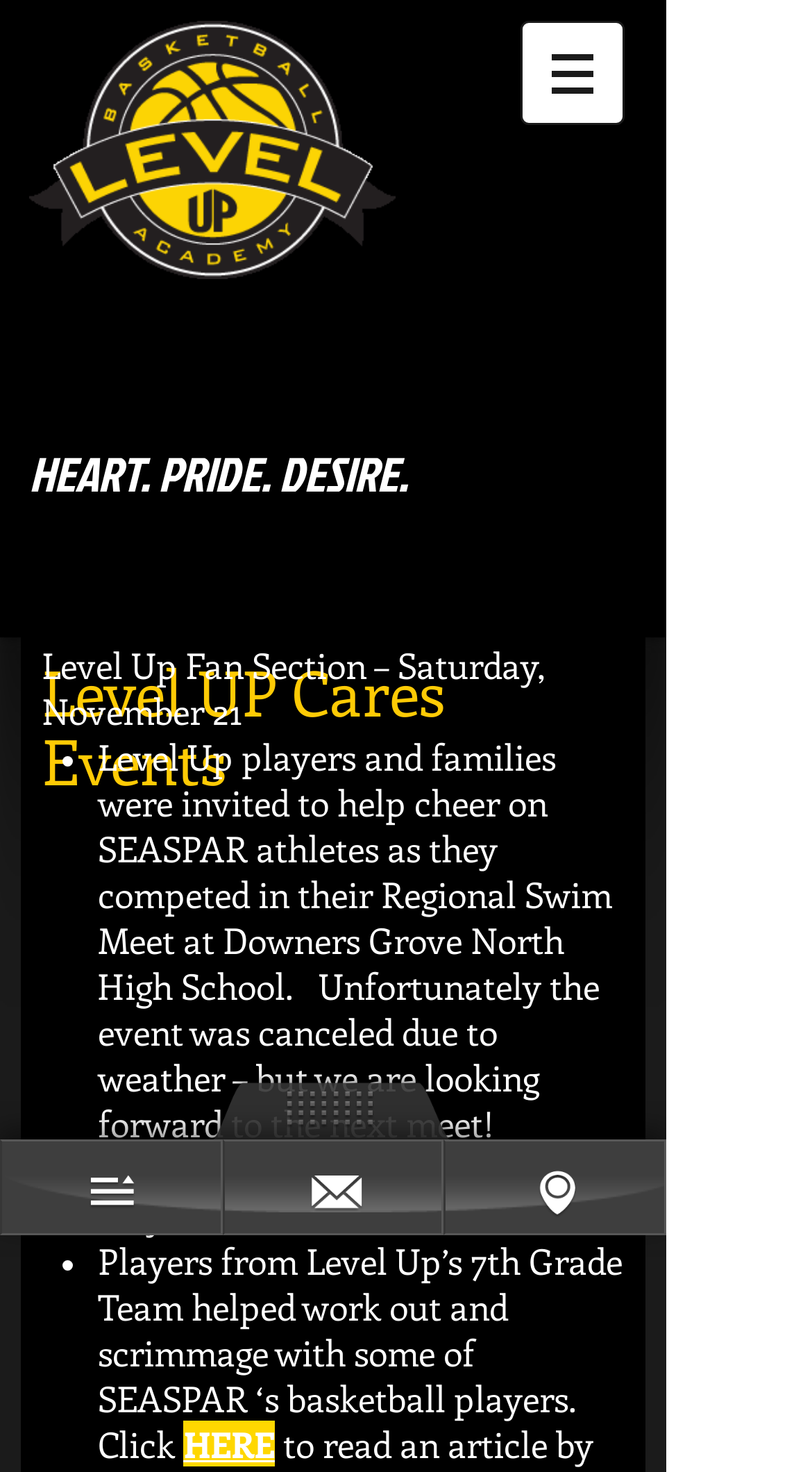What is the relationship between Level Up and SEASPAR?
From the image, provide a succinct answer in one word or a short phrase.

Partnership